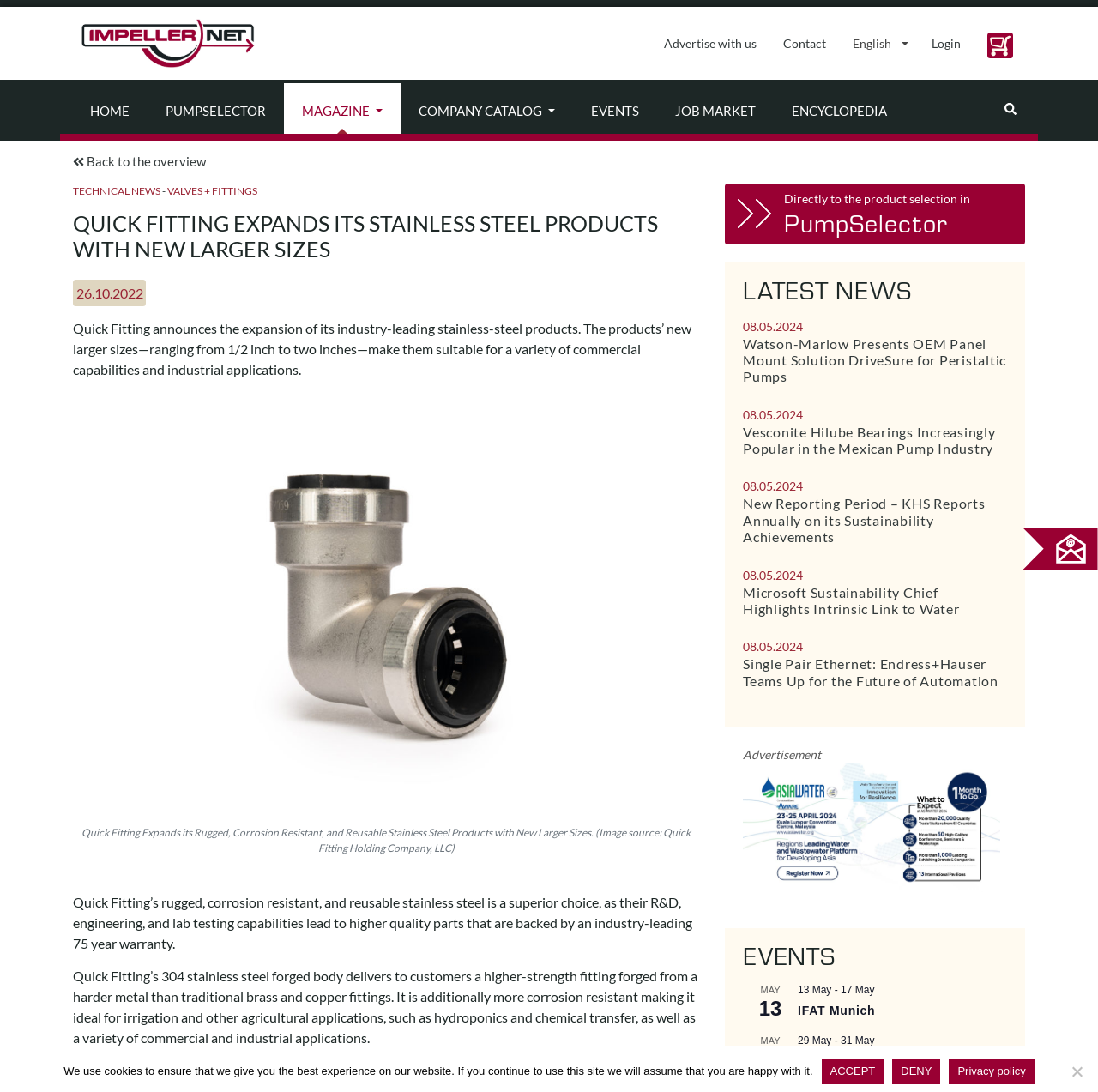What is the headline of the webpage?

QUICK FITTING EXPANDS ITS STAINLESS STEEL PRODUCTS WITH NEW LARGER SIZES